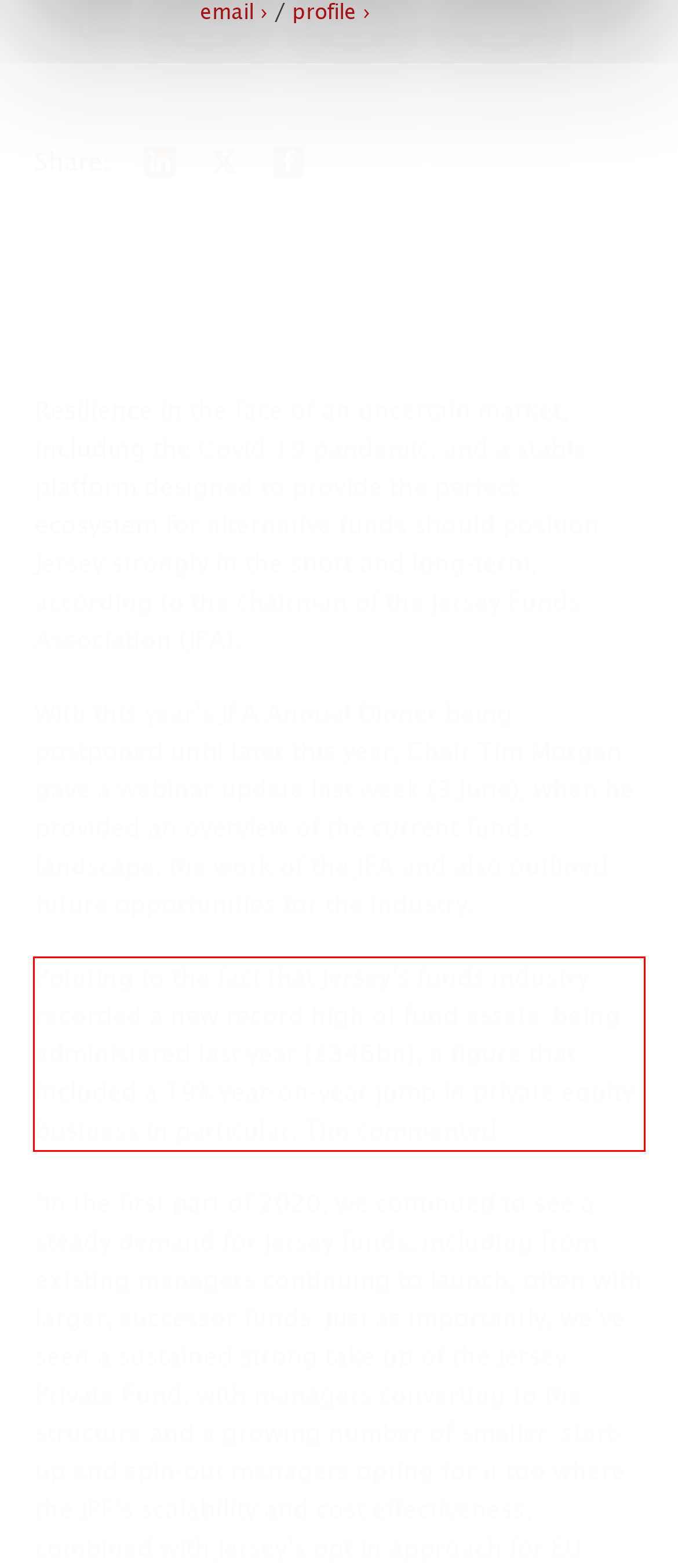From the given screenshot of a webpage, identify the red bounding box and extract the text content within it.

Pointing to the fact that Jersey’s funds industry recorded a new record high of fund assets being administered last year (£346bn), a figure that included a 19% year-on-year jump in private equity business in particular, Tim commented